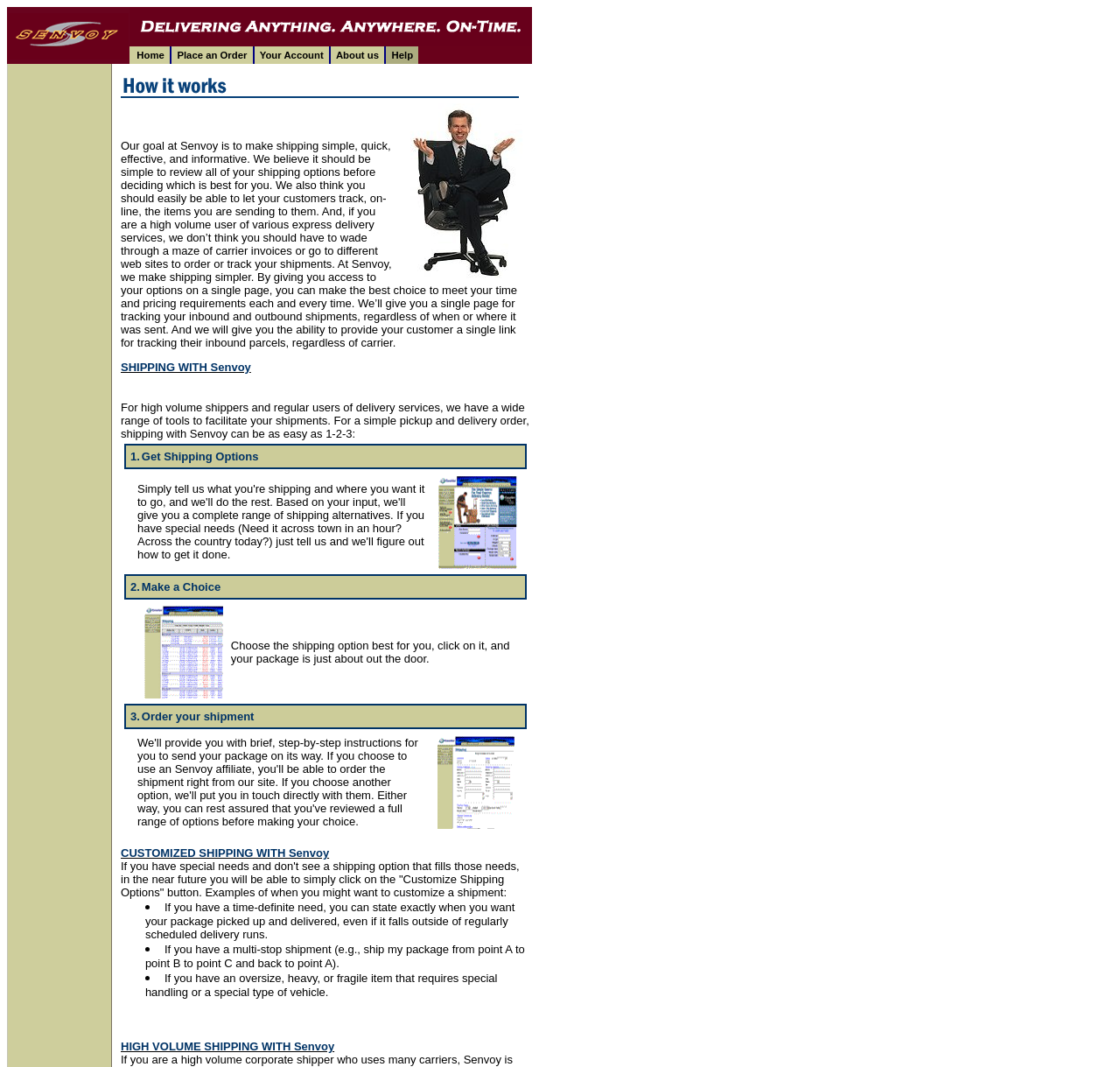How many instrumental pieces has the author composed?
Please ensure your answer to the question is detailed and covers all necessary aspects.

According to the webpage, the author has composed more than 6000 instrumental pieces over the past 20 years, in addition to writing over 500 songs with lyrics and music.